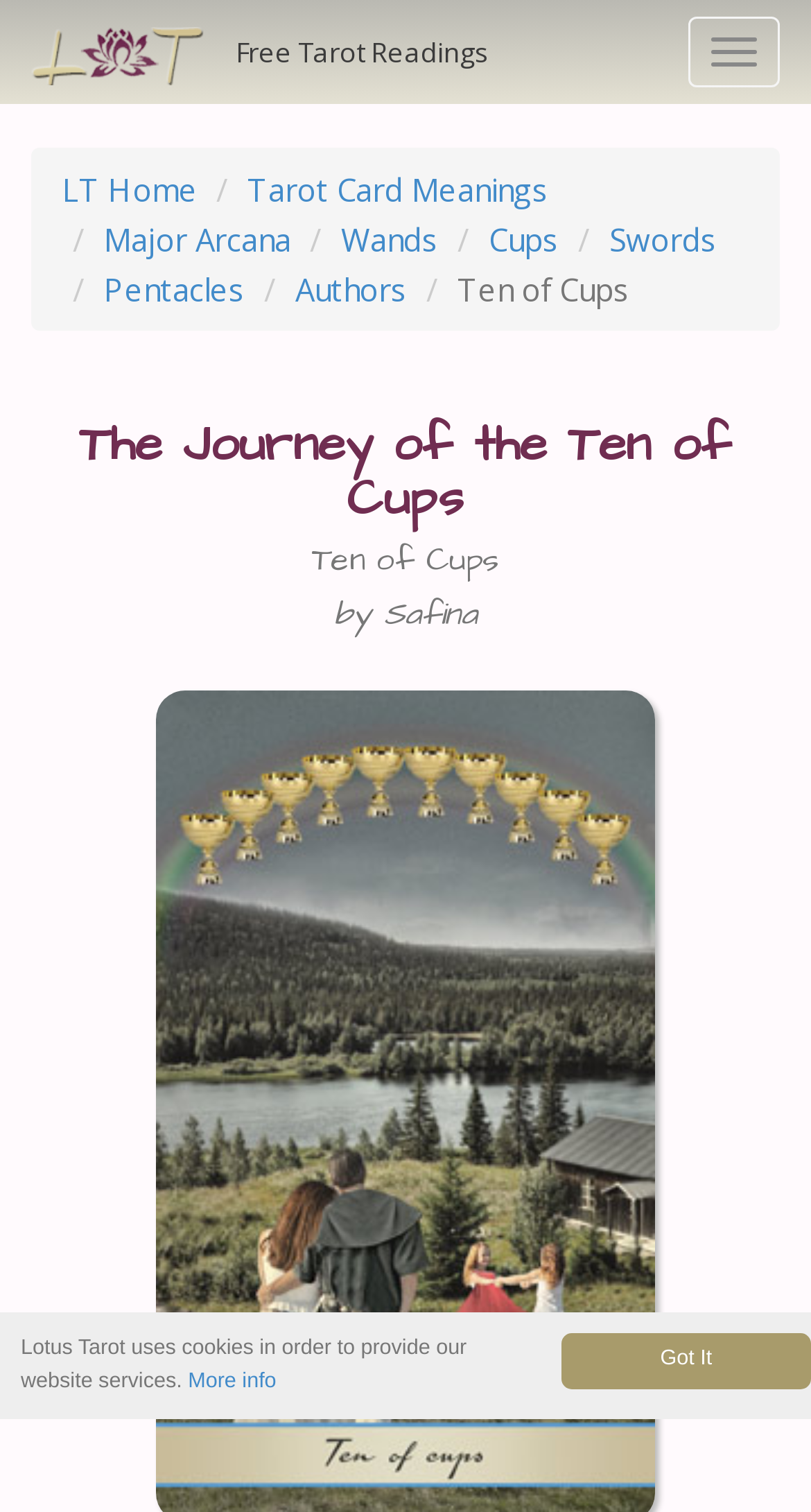Show the bounding box coordinates for the HTML element described as: "Toggle navigation".

[0.849, 0.011, 0.962, 0.058]